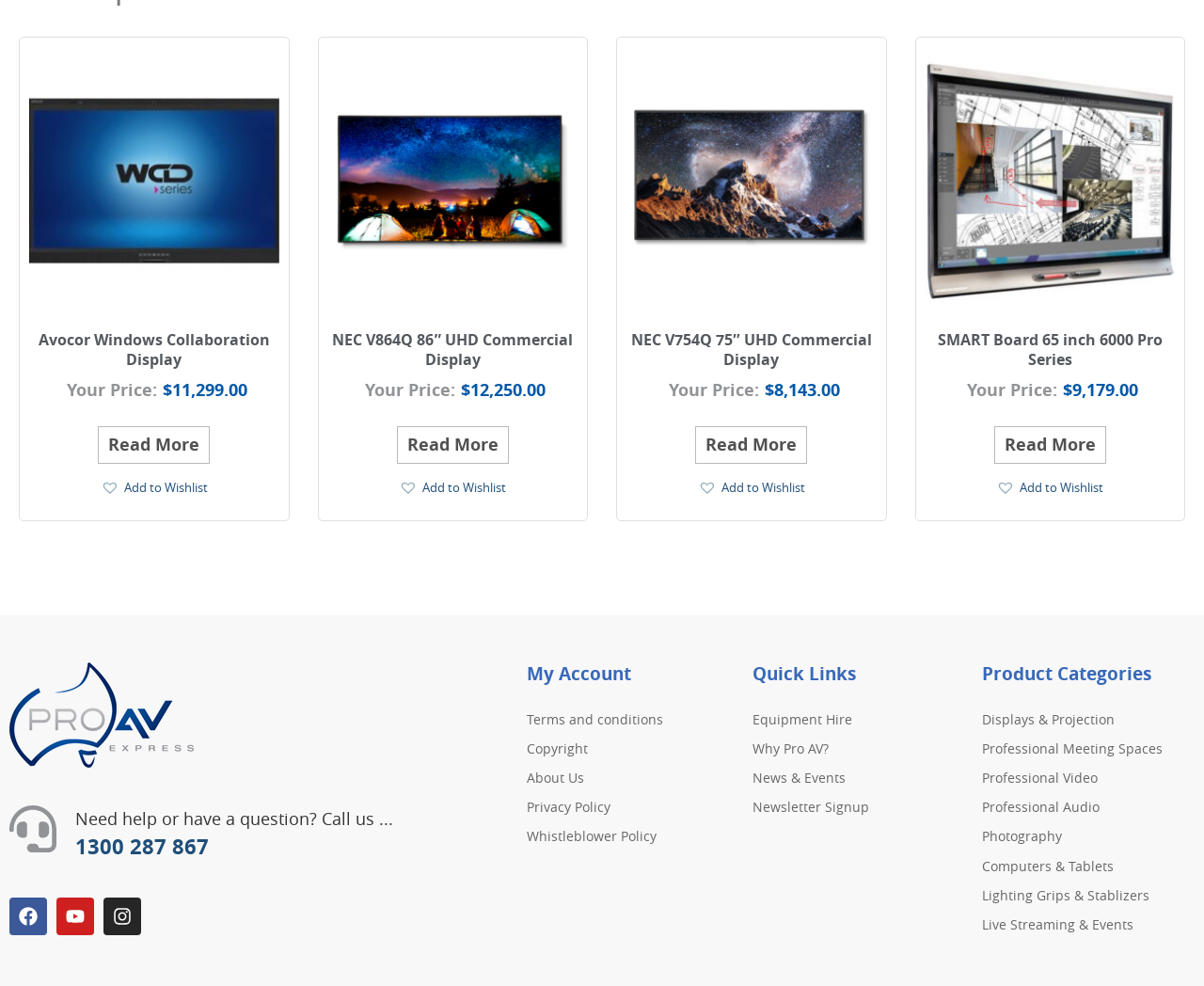What is the price of Avocor Windows Collaboration Display?
Based on the content of the image, thoroughly explain and answer the question.

The price of Avocor Windows Collaboration Display can be found in the first product listing on the webpage, which is '$11,299.00'.